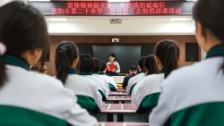What is on the walls of the classroom?
Using the image, provide a detailed and thorough answer to the question.

The walls of the classroom are adorned with educational posters, which implies that the classroom is decorated with informative and instructional materials that support the learning environment.